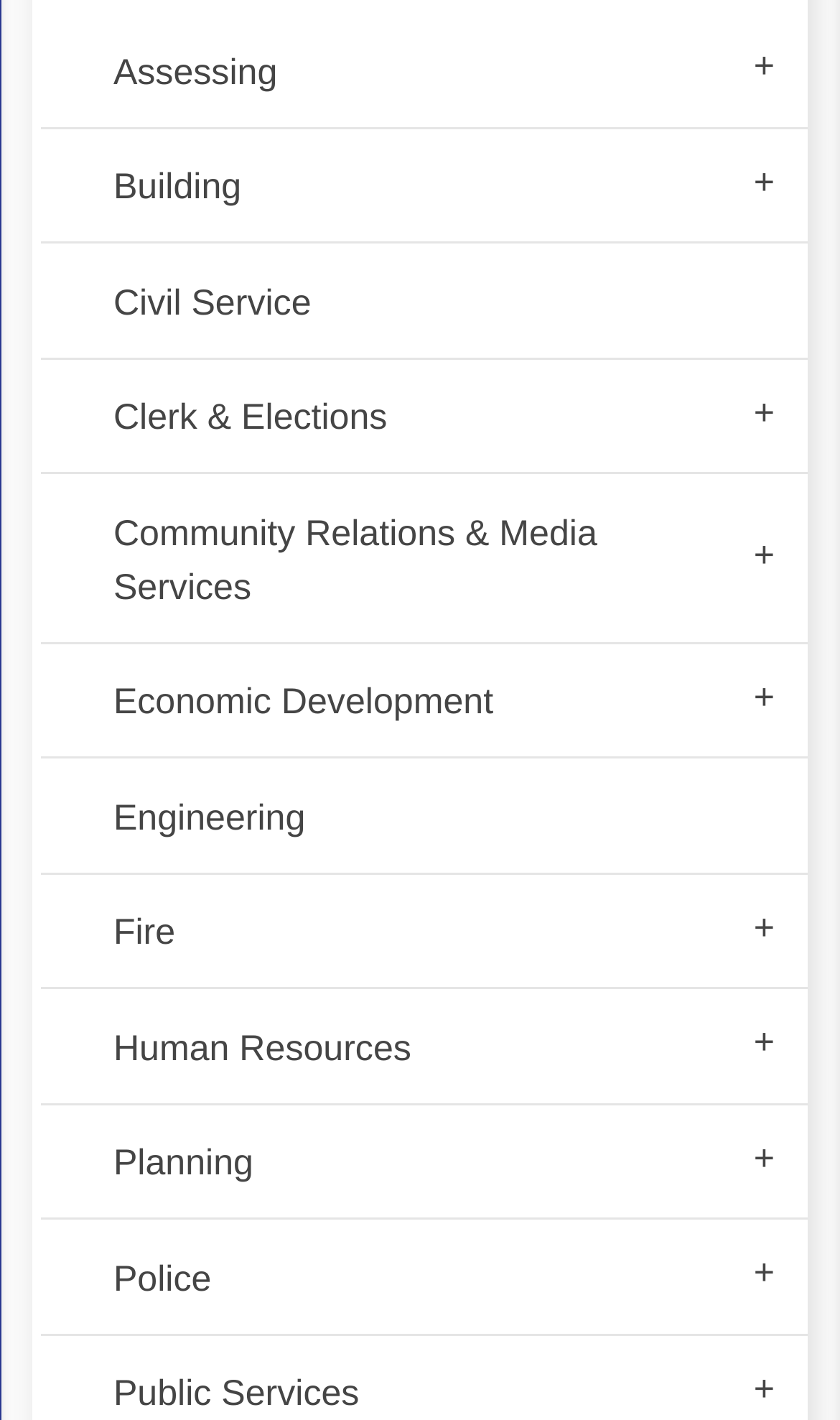Please identify the bounding box coordinates of the region to click in order to complete the given instruction: "Click on Assessing". The coordinates should be four float numbers between 0 and 1, i.e., [left, top, right, bottom].

[0.039, 0.01, 0.961, 0.091]